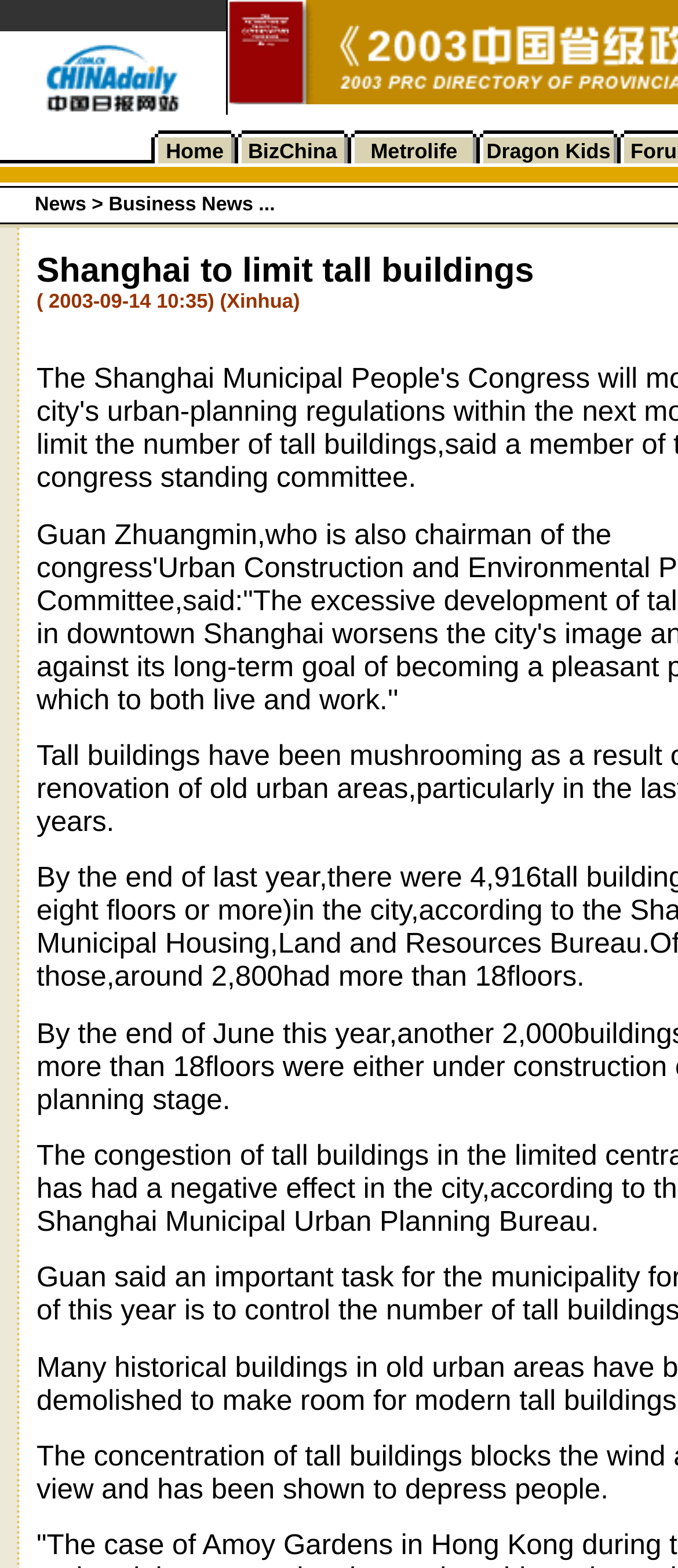Find the bounding box coordinates for the HTML element described as: "Business News ...". The coordinates should consist of four float values between 0 and 1, i.e., [left, top, right, bottom].

[0.152, 0.124, 0.406, 0.137]